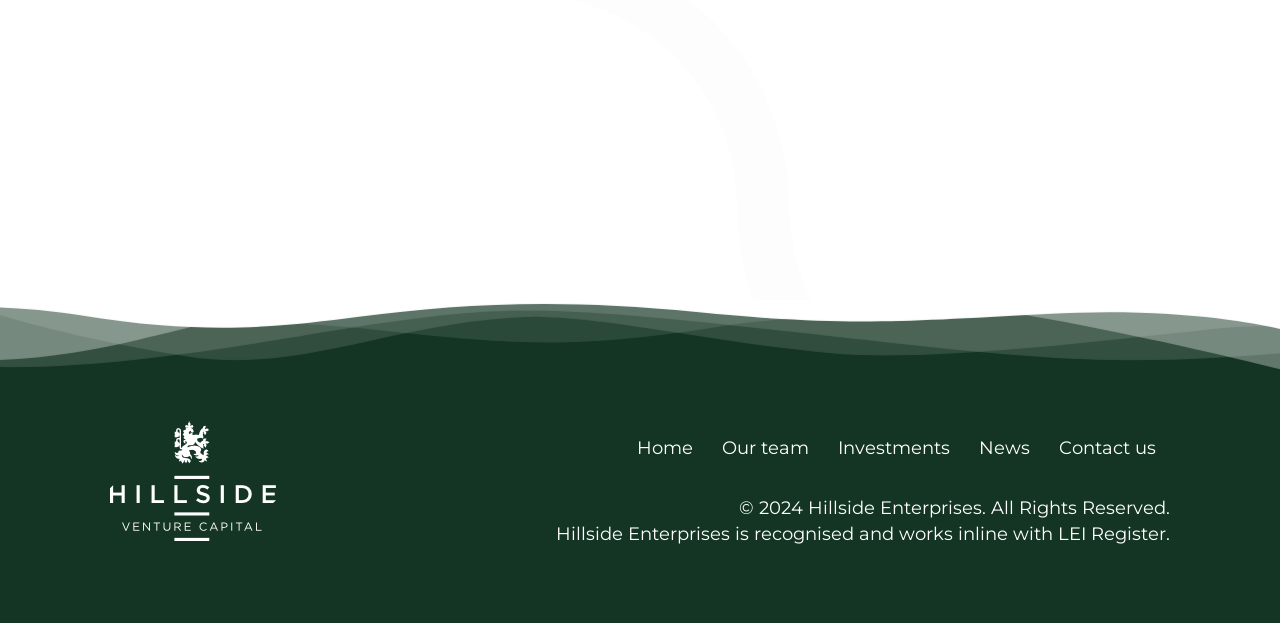Answer the following query concisely with a single word or phrase:
What is Hillside Enterprises recognised by?

LEI Register